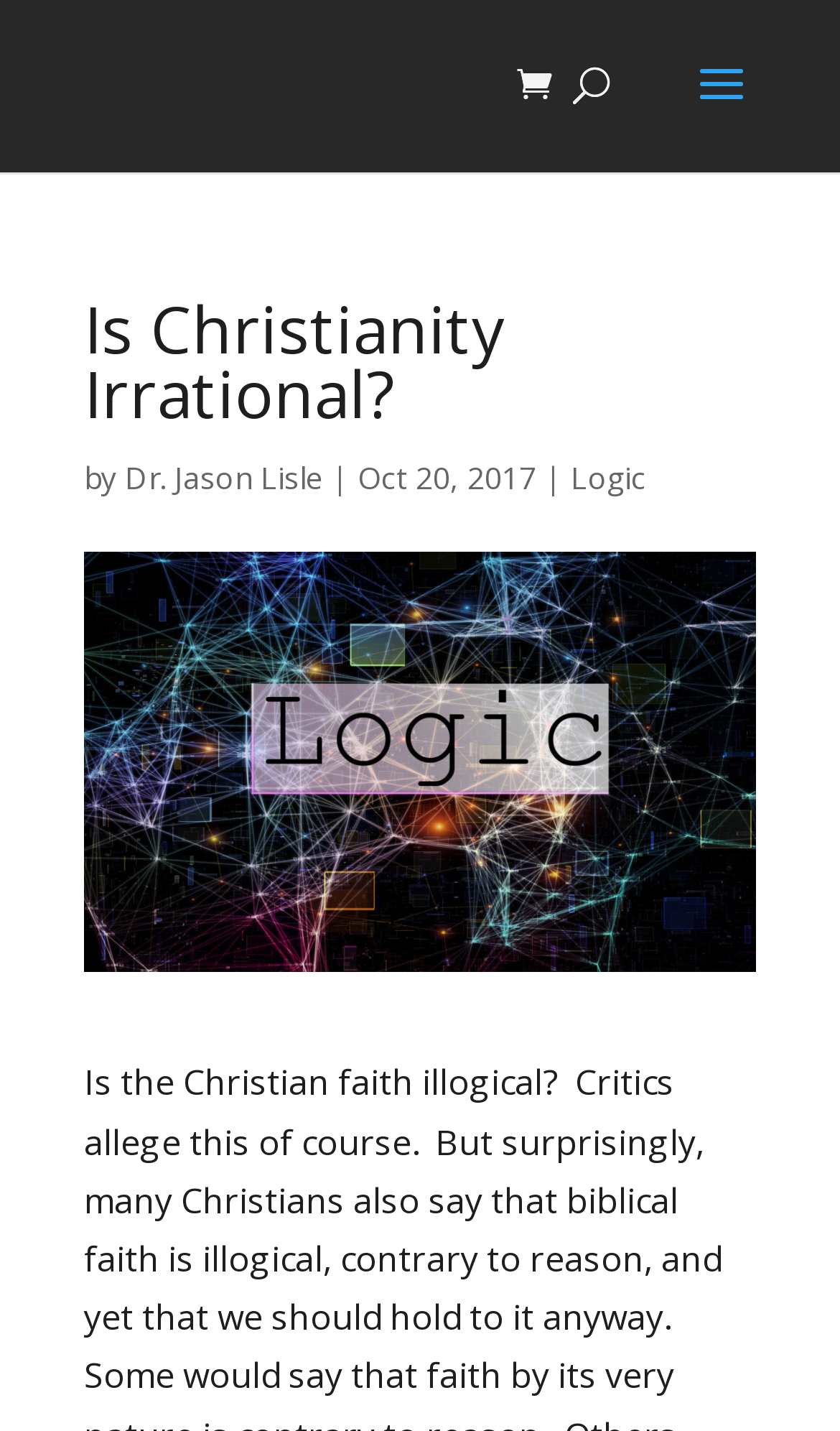Deliver a detailed narrative of the webpage's visual and textual elements.

The webpage is about an article titled "Is Christianity Irrational?" from the Biblical Science Institute. At the top right corner, there is a link with an icon represented by '\ue07a'. Below it, a search bar spans across the top of the page. 

The main content starts with a heading "Is Christianity Irrational?" positioned near the top of the page. Below the heading, there is a line of text that includes the author's name, "Dr. Jason Lisle", separated by a vertical bar from the publication date, "Oct 20, 2017". The author's name is a clickable link. To the right of the publication date, there is another link labeled "Logic".